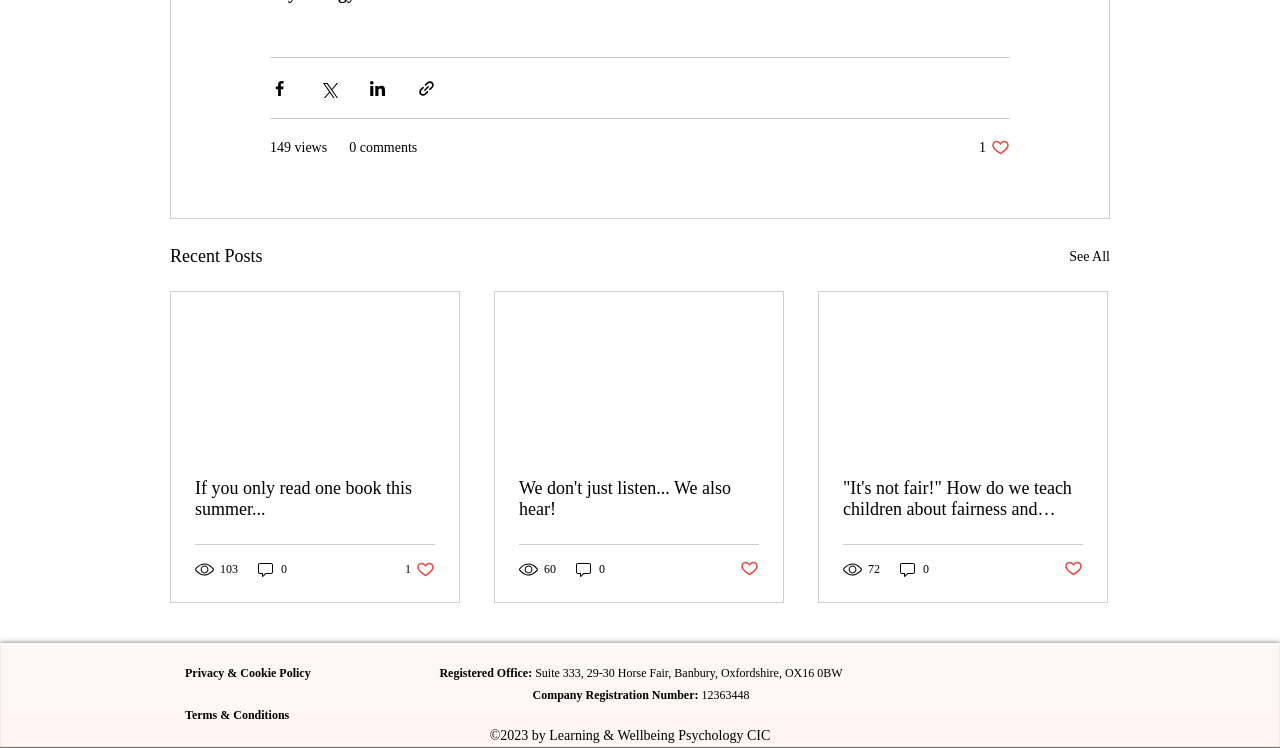Reply to the question below using a single word or brief phrase:
How many social media sharing options are available?

4